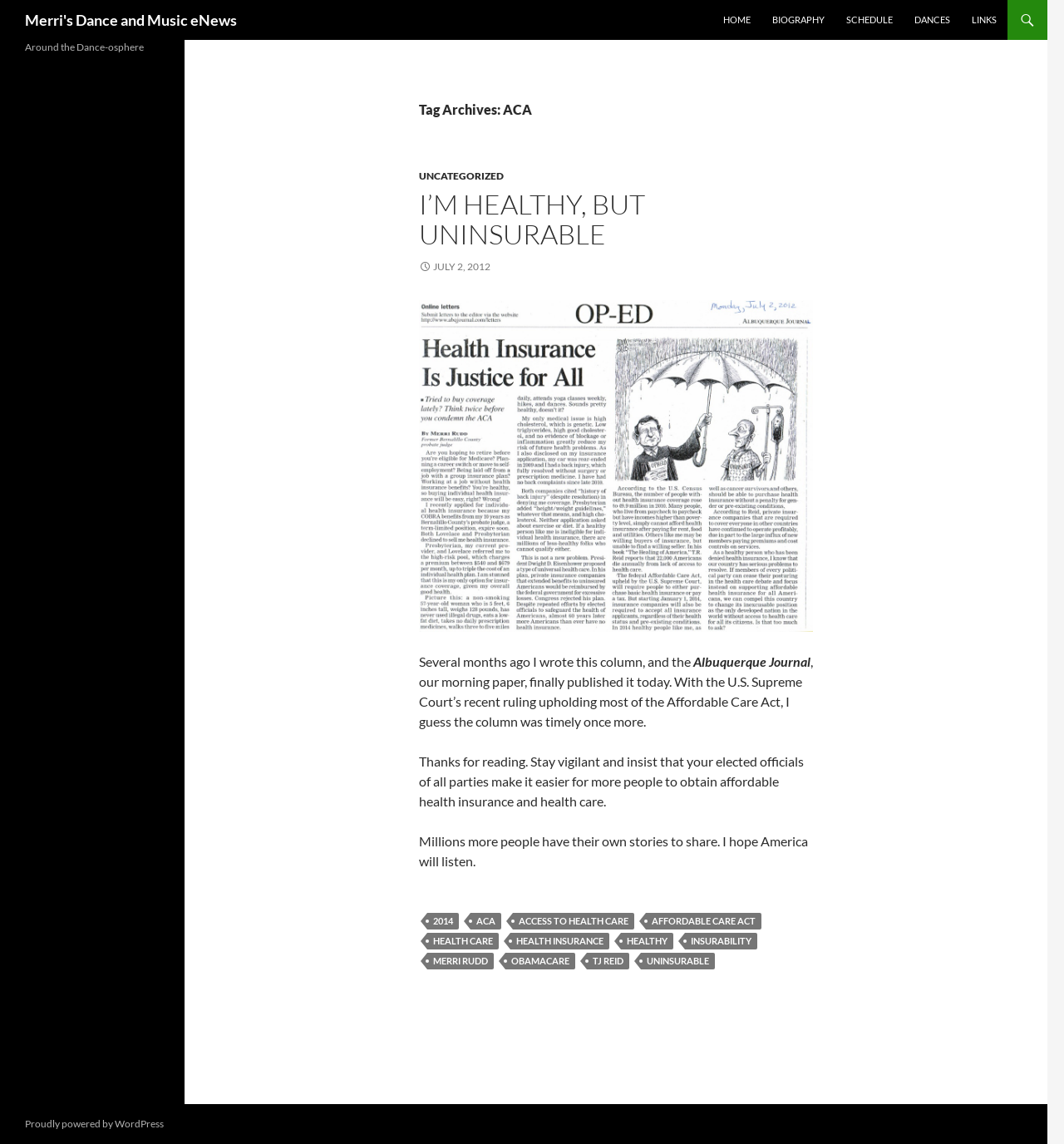How many links are there in the footer section?
From the details in the image, provide a complete and detailed answer to the question.

I looked at the footer section of the webpage, which is denoted by the 'FooterAsNonLandmark' element. Within this section, I counted the number of links, which are 11 in total.